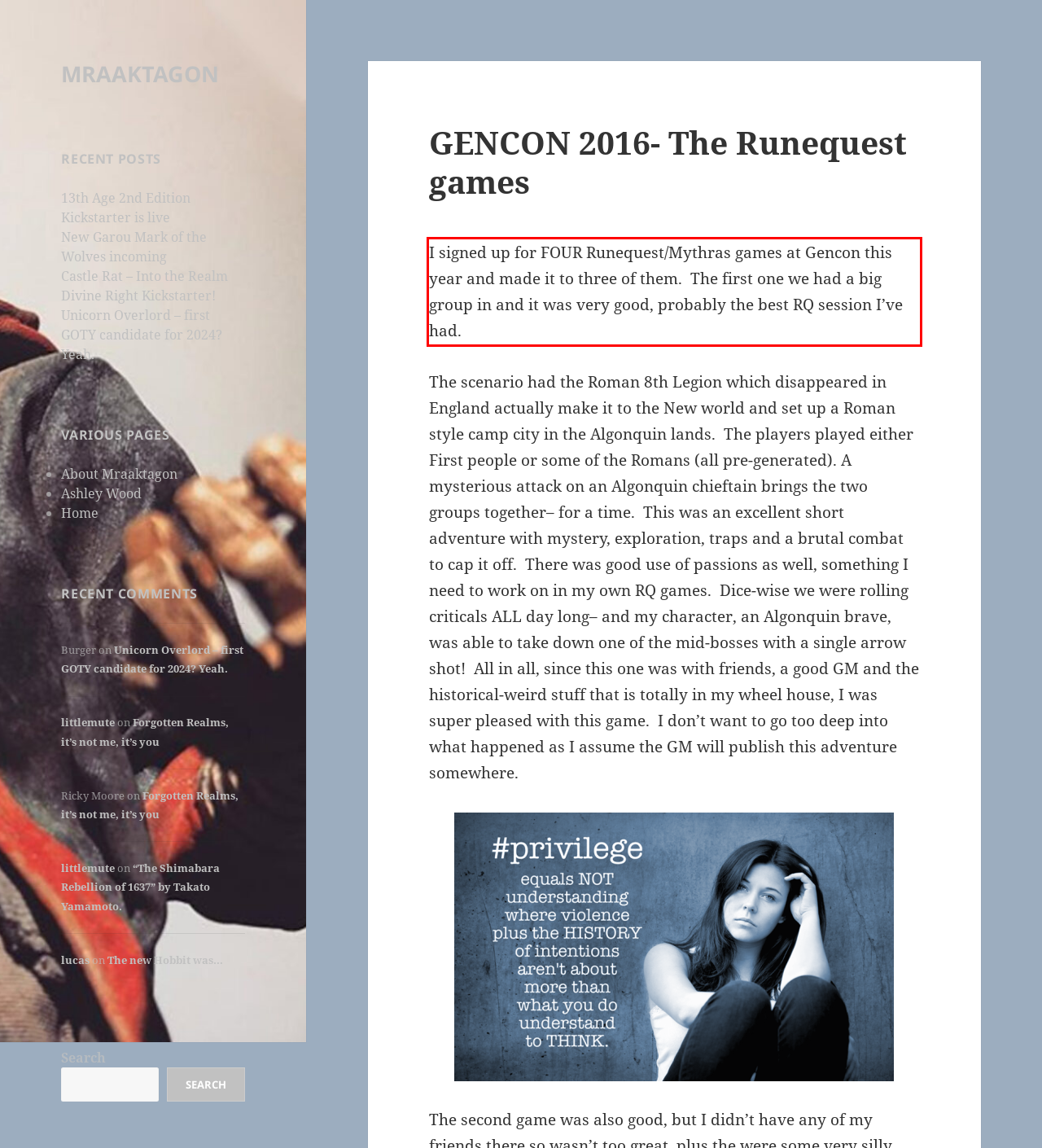With the given screenshot of a webpage, locate the red rectangle bounding box and extract the text content using OCR.

I signed up for FOUR Runequest/Mythras games at Gencon this year and made it to three of them. The first one we had a big group in and it was very good, probably the best RQ session I’ve had.